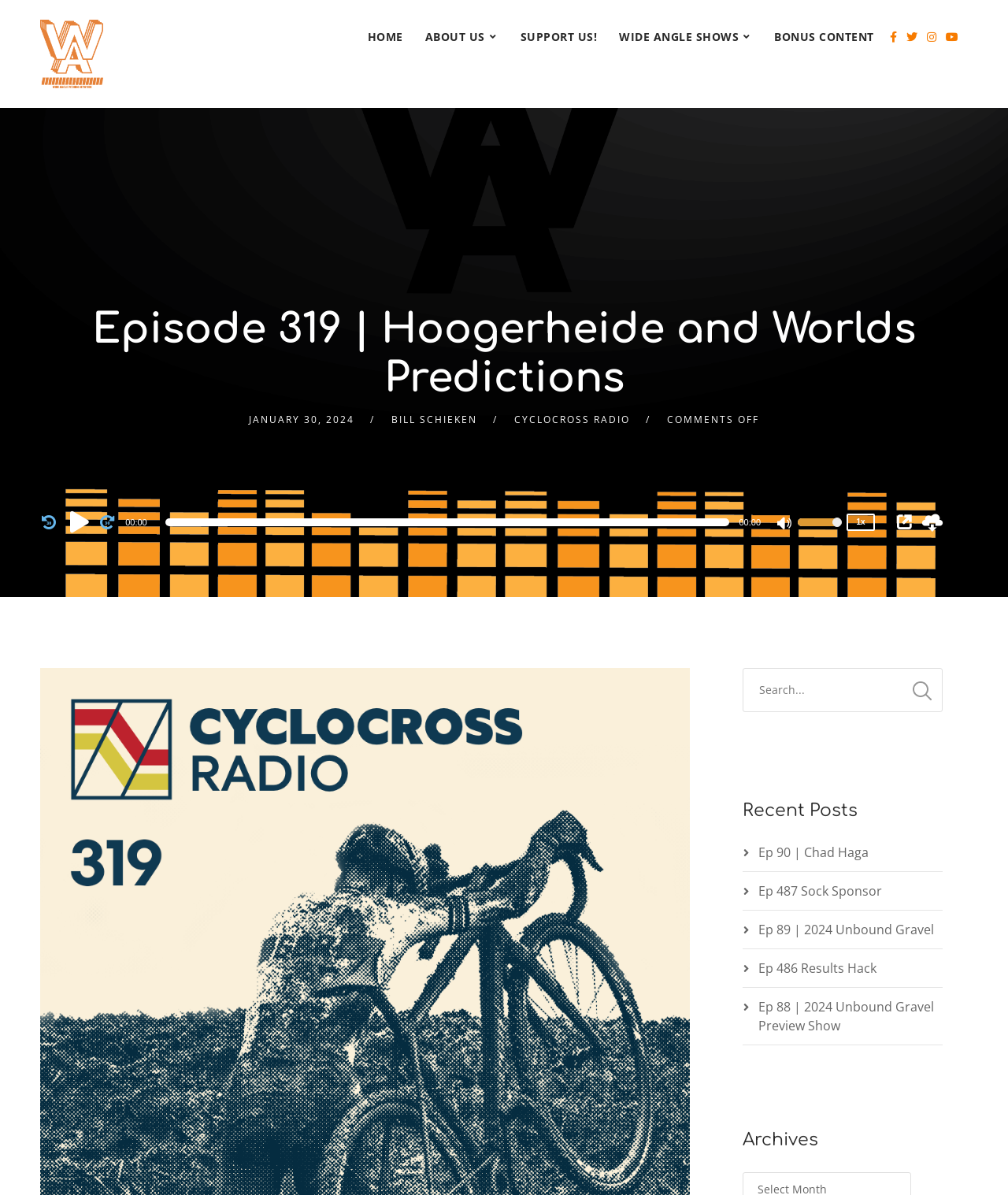Could you locate the bounding box coordinates for the section that should be clicked to accomplish this task: "Visit the home page".

[0.354, 0.0, 0.411, 0.062]